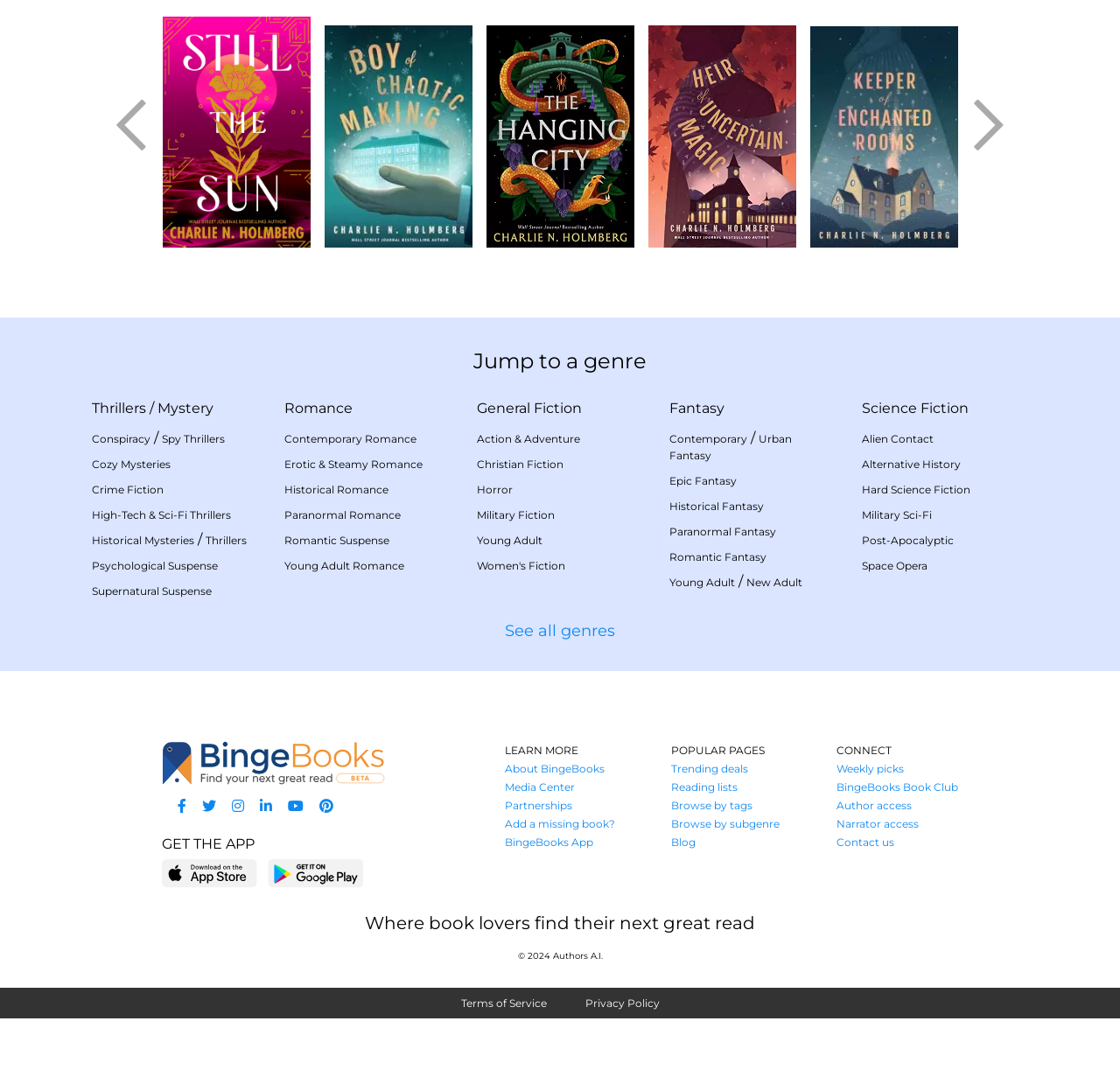Please specify the bounding box coordinates of the region to click in order to perform the following instruction: "Get the BingeBooks app".

[0.145, 0.792, 0.23, 0.819]